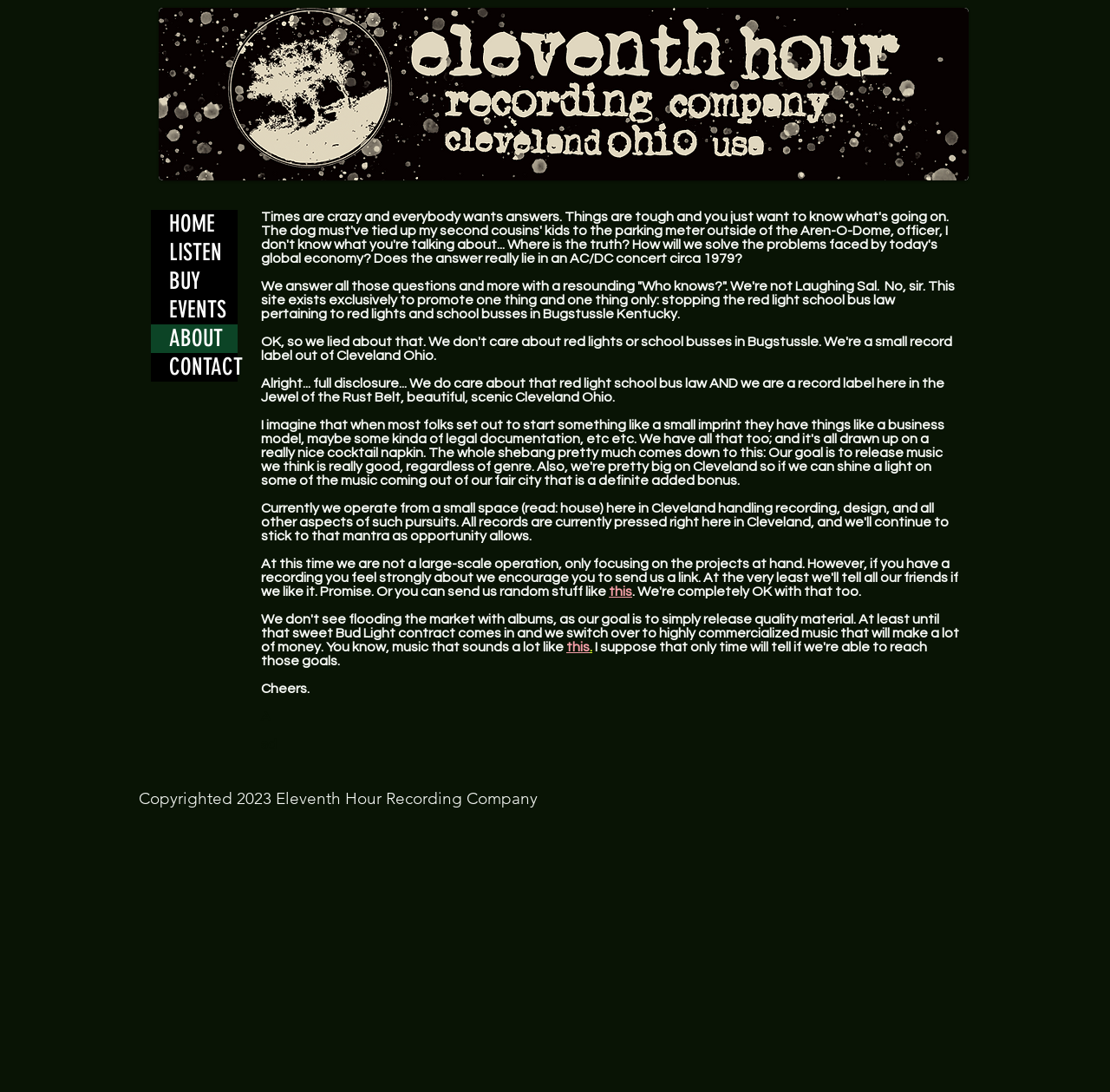Select the bounding box coordinates of the element I need to click to carry out the following instruction: "Read more about payday loans".

None